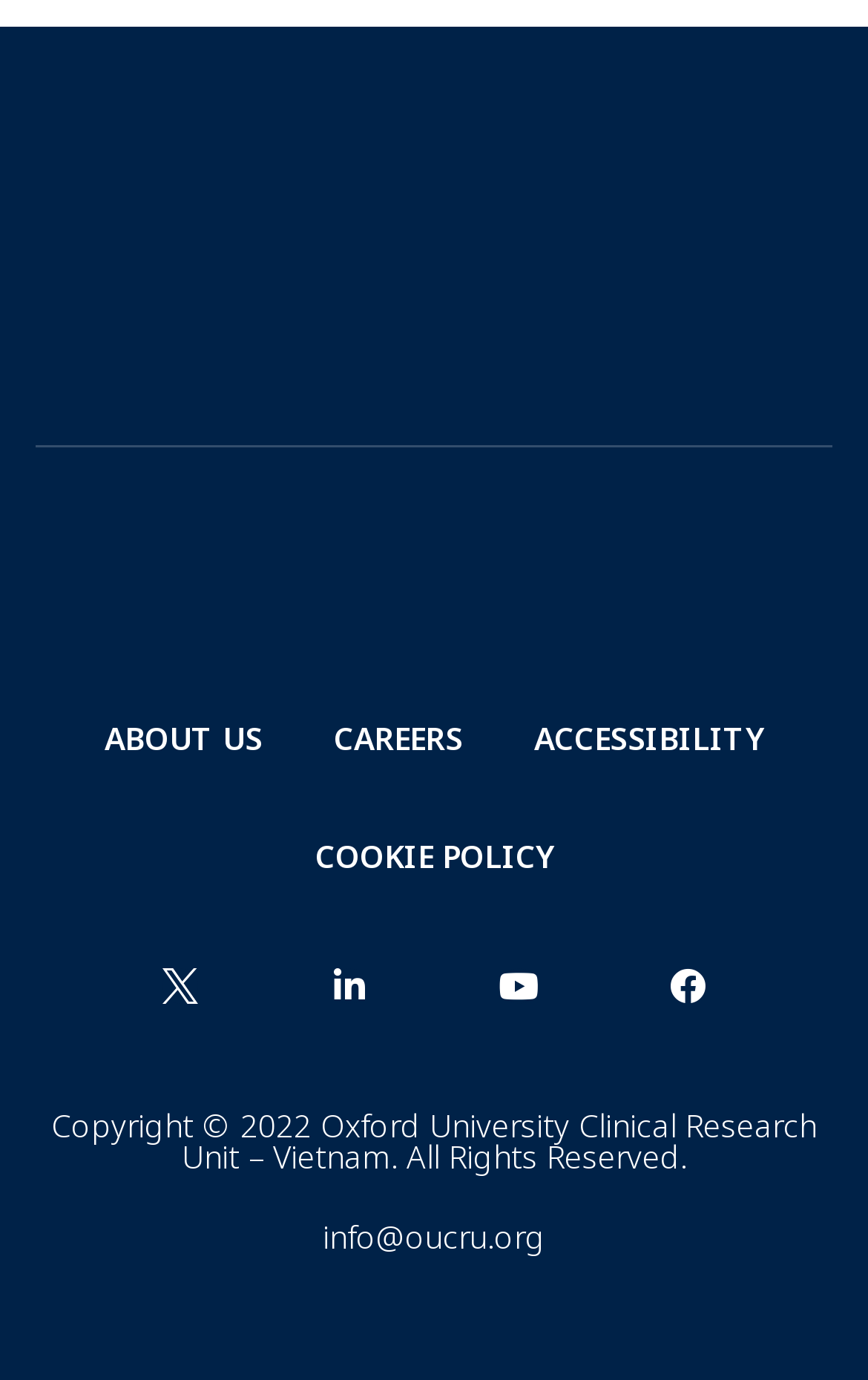Use a single word or phrase to answer the following:
What year is the copyright for?

2022